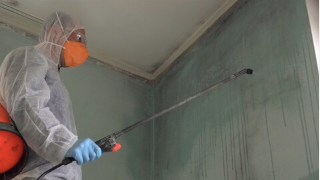Give a detailed account of the visual elements in the image.

In this image, a professional wearing protective gear is actively applying a treatment solution to a wall that shows signs of moisture and potential mold growth. The worker is equipped with a safety mask and goggles, highlighting the importance of health precautions in environments where mold is present. The wall appears to be in the process of being treated, with greenish discoloration visible, indicating previous dampness or mold issues. This visual emphasizes the critical nature of addressing mold problems promptly, as mentioned in the accompanying text warning about the health risks associated with mold exposure. Overall, the scene conveys a proactive approach to safeguarding both health and property from mold-related hazards.